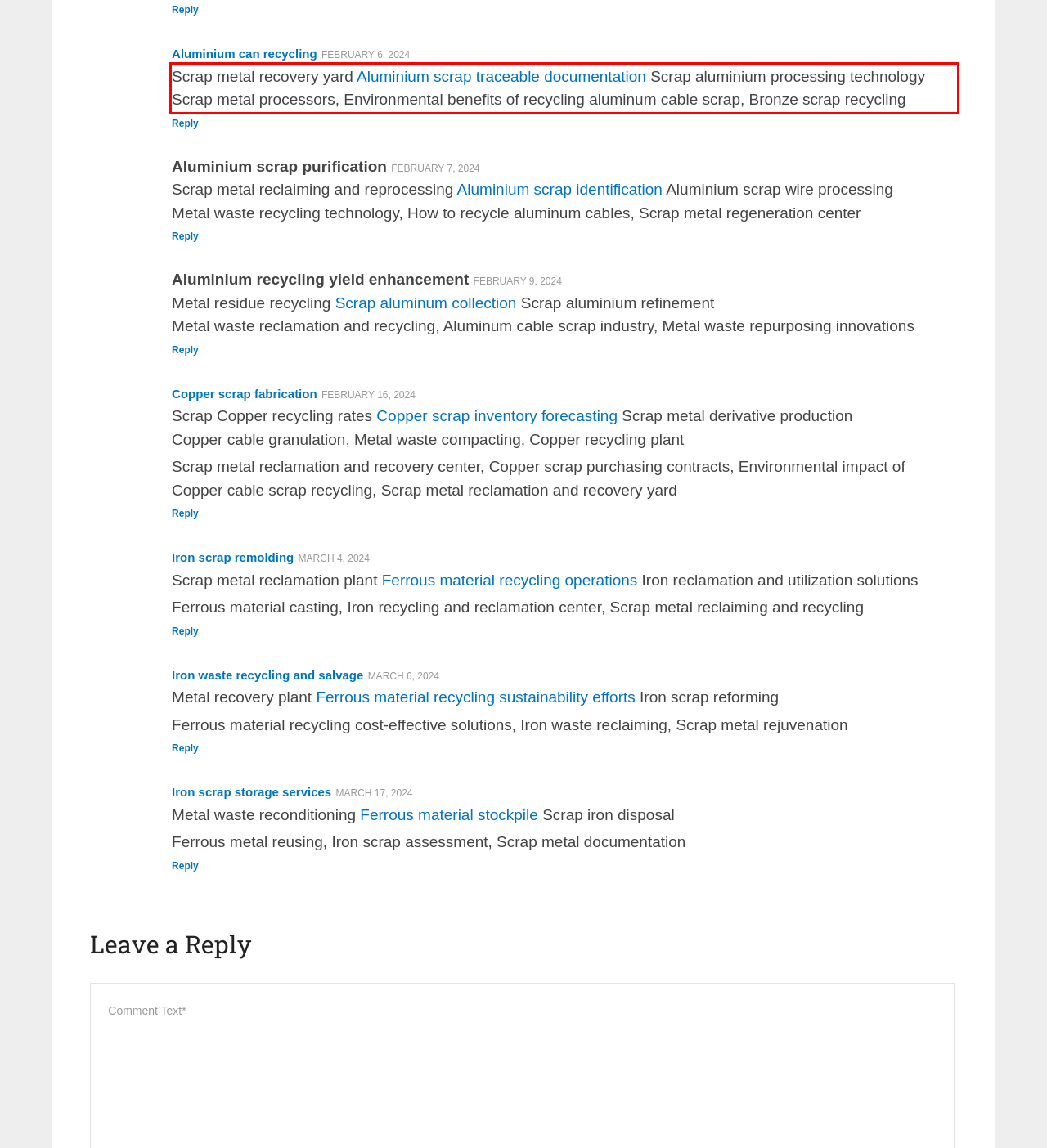You have a screenshot with a red rectangle around a UI element. Recognize and extract the text within this red bounding box using OCR.

Scrap metal recovery yard Aluminium scrap traceable documentation Scrap aluminium processing technology Scrap metal processors, Environmental benefits of recycling aluminum cable scrap, Bronze scrap recycling